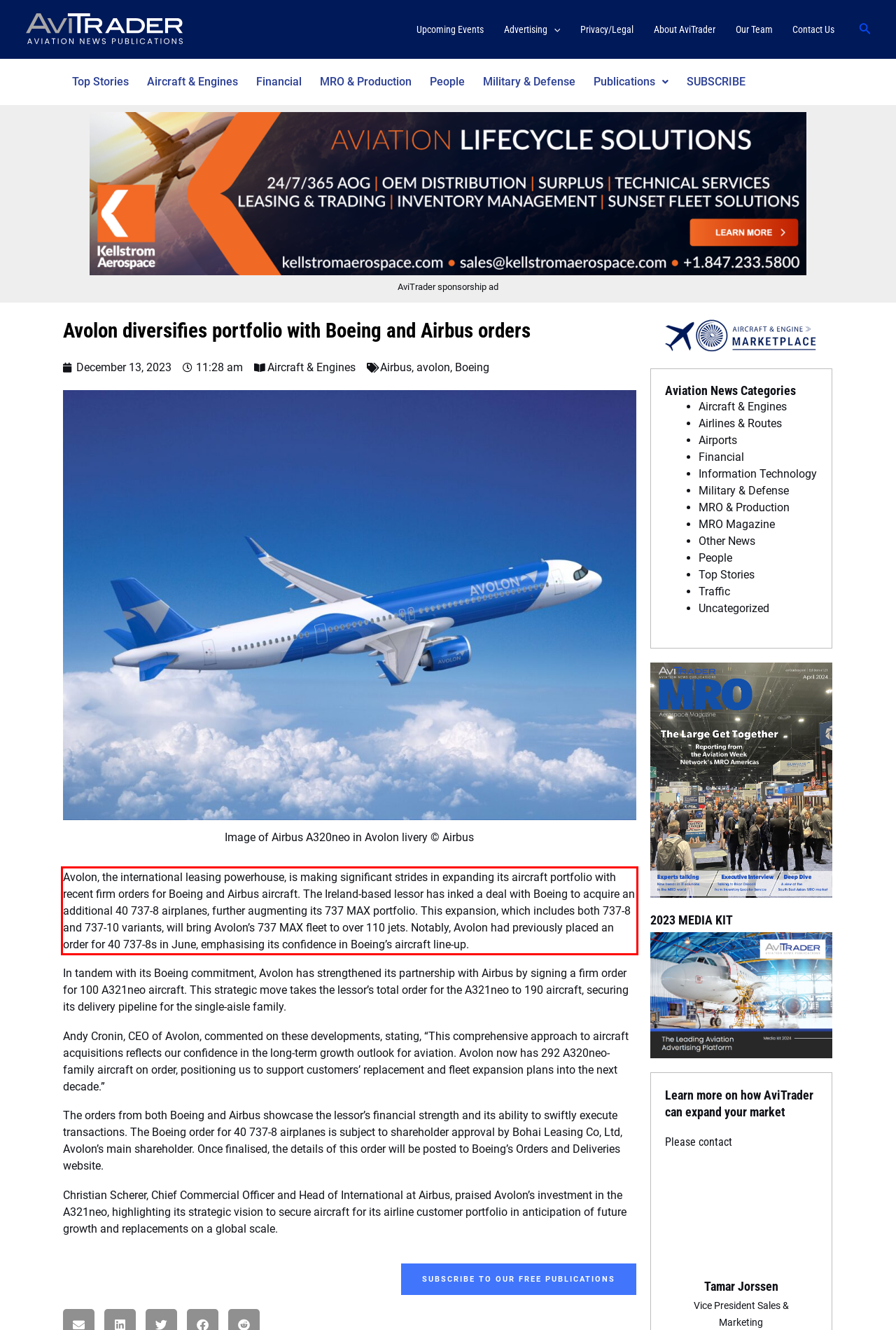Analyze the screenshot of the webpage that features a red bounding box and recognize the text content enclosed within this red bounding box.

Avolon, the international leasing powerhouse, is making significant strides in expanding its aircraft portfolio with recent firm orders for Boeing and Airbus aircraft. The Ireland-based lessor has inked a deal with Boeing to acquire an additional 40 737-8 airplanes, further augmenting its 737 MAX portfolio. This expansion, which includes both 737-8 and 737-10 variants, will bring Avolon’s 737 MAX fleet to over 110 jets. Notably, Avolon had previously placed an order for 40 737-8s in June, emphasising its confidence in Boeing’s aircraft line-up.